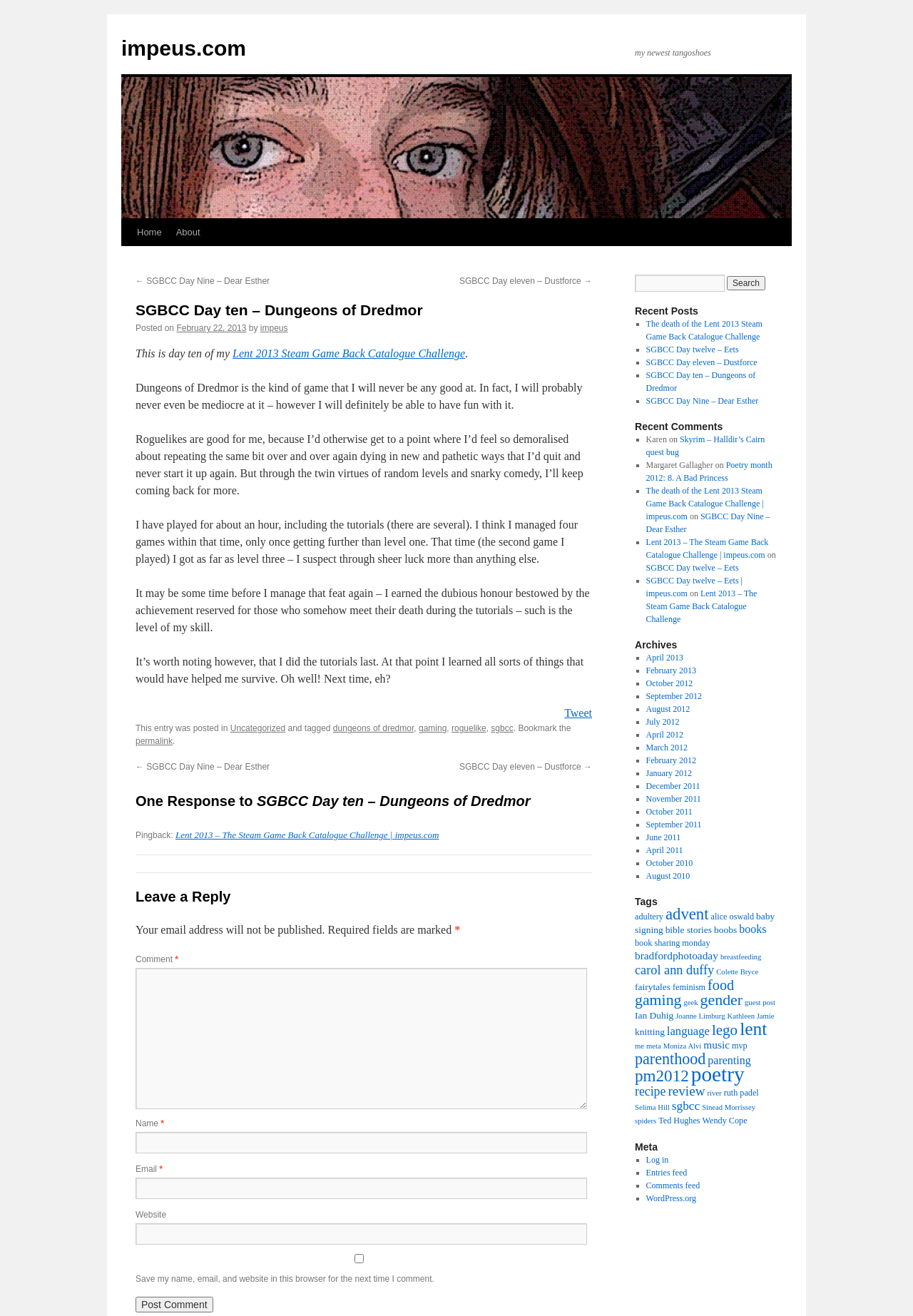Find the bounding box coordinates of the clickable area required to complete the following action: "Leave a reply".

[0.148, 0.673, 0.648, 0.691]